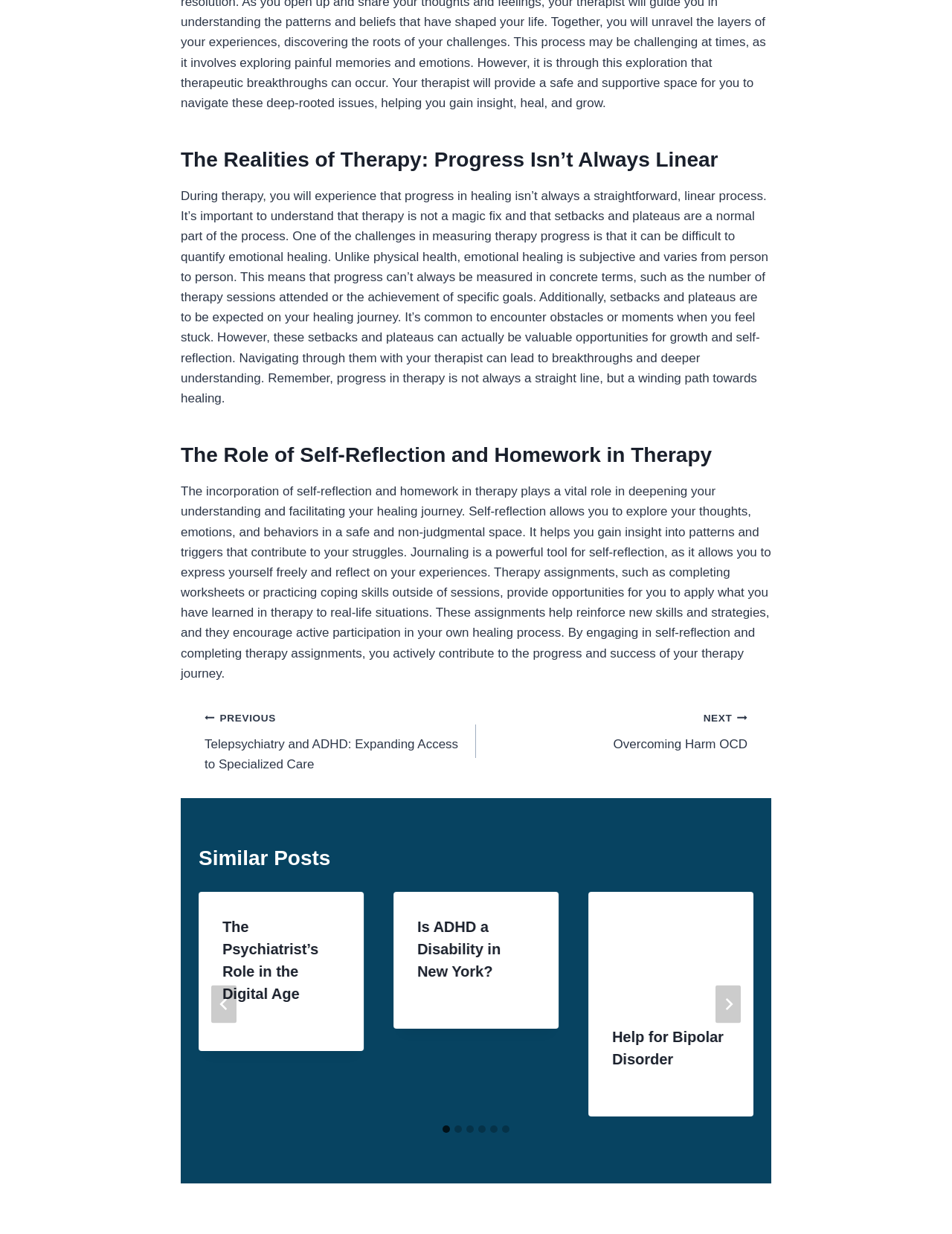What is the purpose of self-reflection in therapy?
Based on the image, give a one-word or short phrase answer.

To gain insight